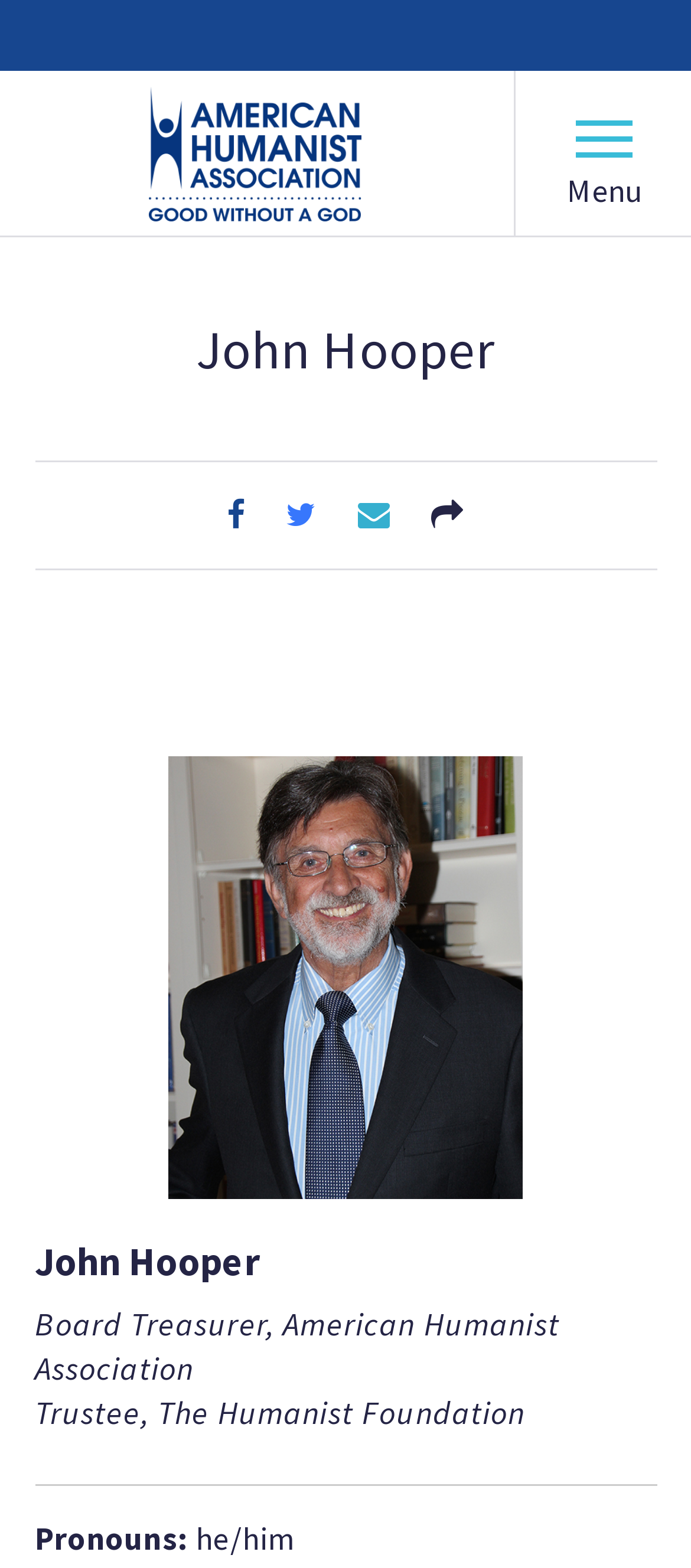Give a detailed account of the webpage.

The webpage is about John Hooper, a Board Treasurer of the American Humanist Association and a Trustee of The Humanist Foundation. At the top, there is a heading with the organization's name, "American Humanist Association", which is also a link. Below it, there are several links to different sections of the website, including "ABOUT", "ARE YOU HUMANIST?", "KEY ISSUES", "WHAT WE DO", "GET INVOLVED", "WAYS TO GIVE", "MEDIA CENTER", and "TAKE ACTION". These links are aligned horizontally and take up most of the top section of the page.

On the left side of the page, there is a heading with John Hooper's name, and below it, there are four social media links represented by icons. Further down, there is a section with John Hooper's bio, which includes his title, "Board Treasurer, American Humanist Association", and his role as "Trustee, The Humanist Foundation". Below this section, there is a horizontal separator line.

The bio section continues with John Hooper's pronouns, "he/him", and his contact information, including his email address and location, which is Pittsburgh, PA. There is also a note about his availability, stating that he is available online at any time and in-person at any time except summer. At the top right corner of the page, there is a search box with a magnifying glass icon.